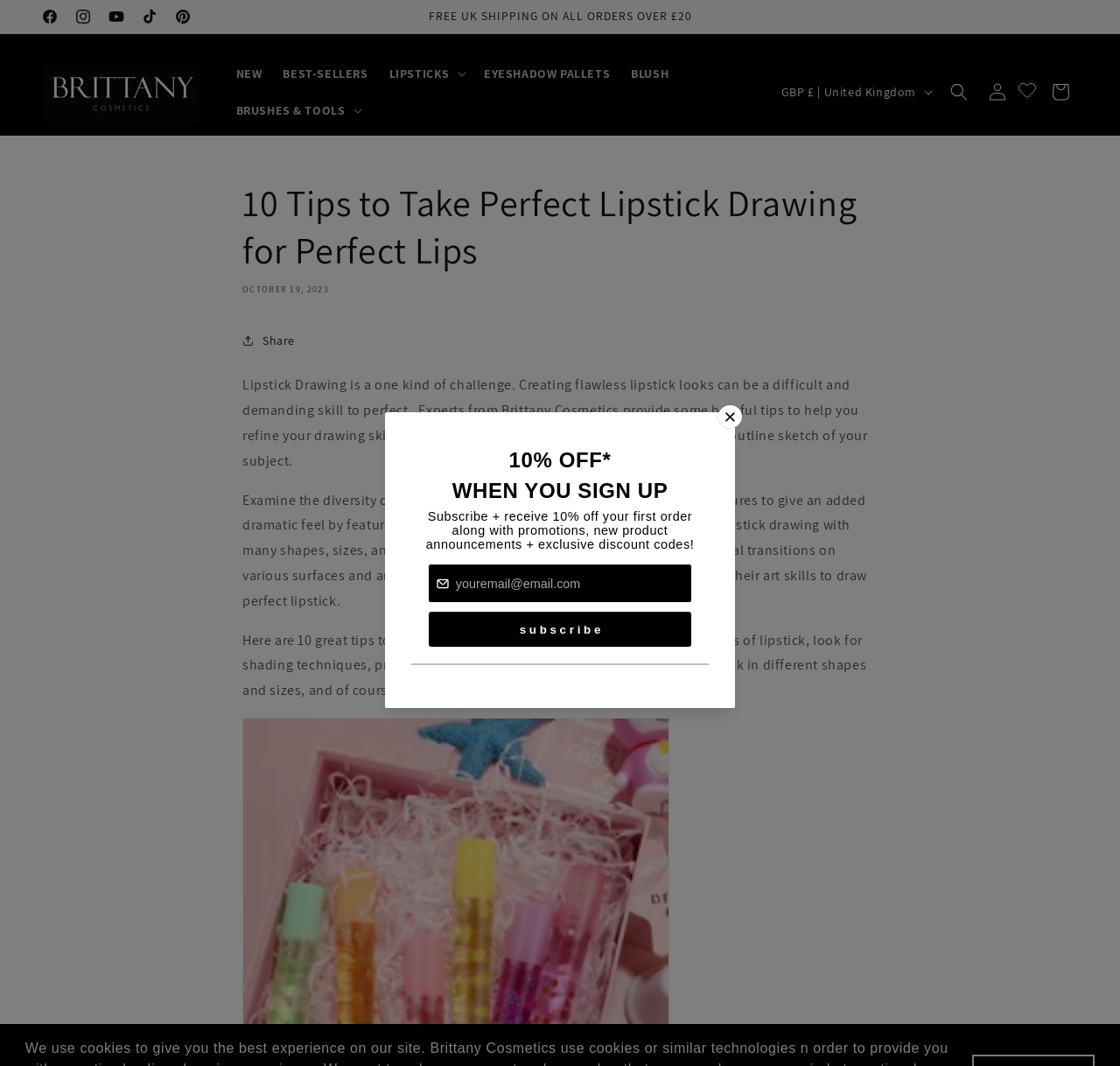What is the purpose of the 'Subscribe' button?
Use the image to answer the question with a single word or phrase.

To receive 10% off